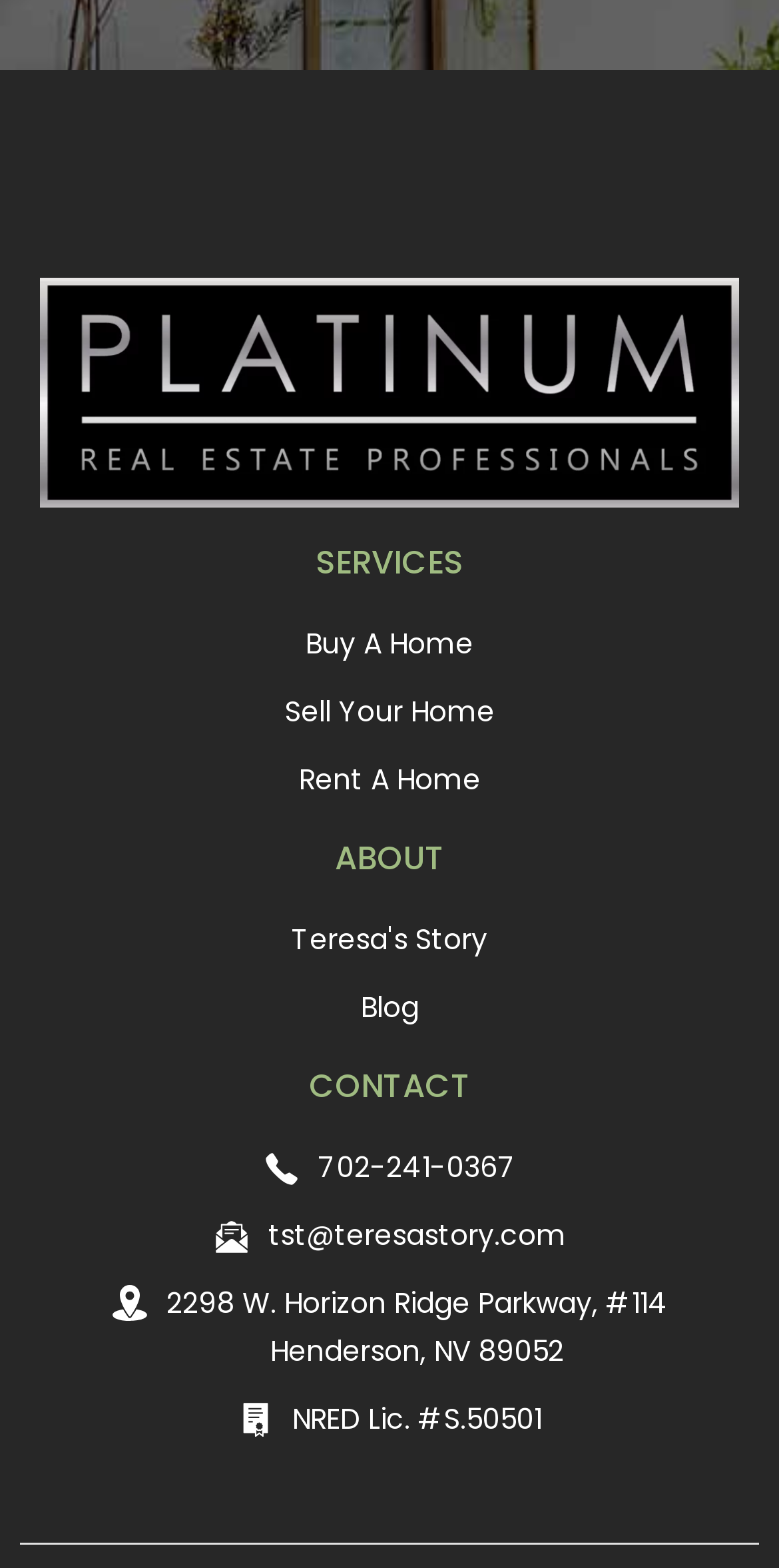Provide your answer to the question using just one word or phrase: What is the phone number to contact?

702-241-0367